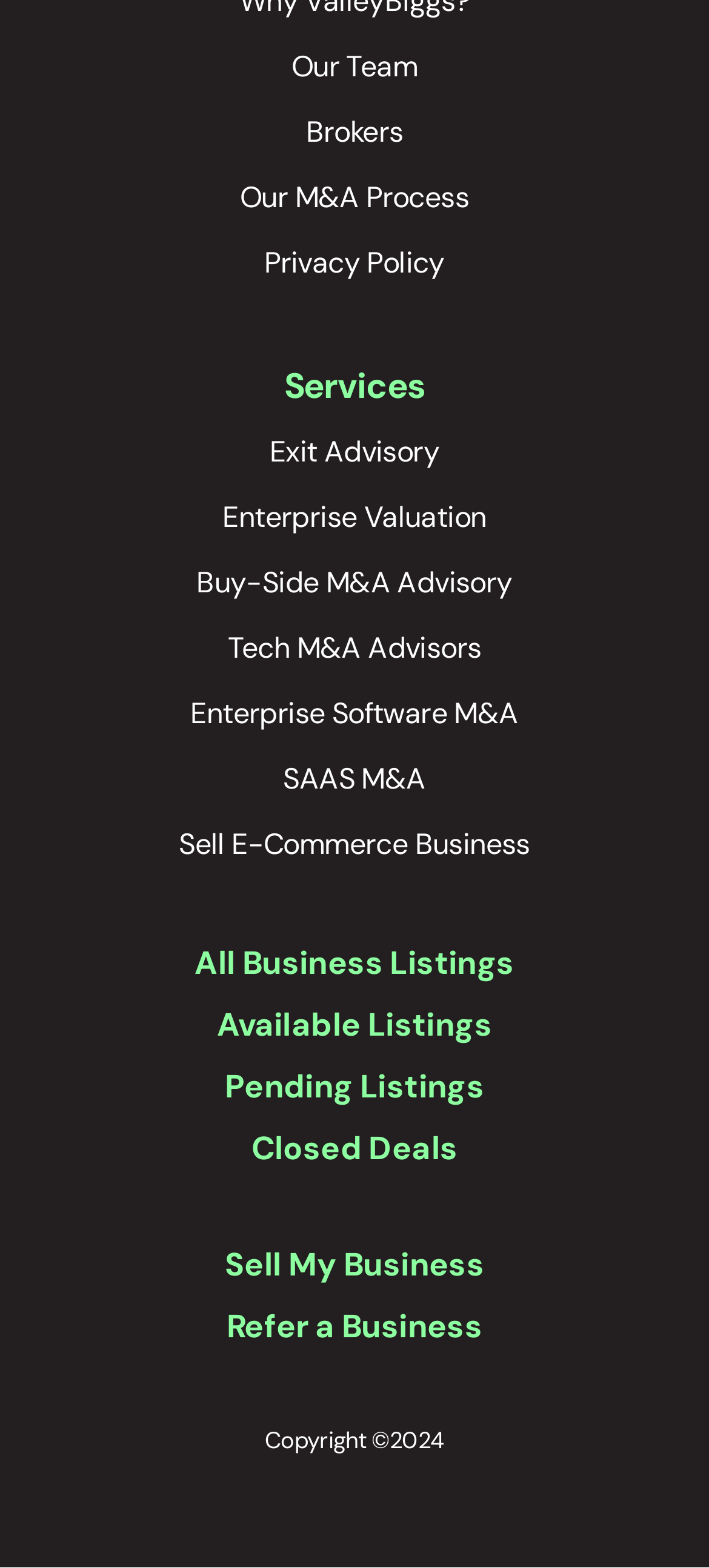Determine the bounding box coordinates of the clickable region to execute the instruction: "Check Closed Deals". The coordinates should be four float numbers between 0 and 1, denoted as [left, top, right, bottom].

[0.354, 0.72, 0.646, 0.746]